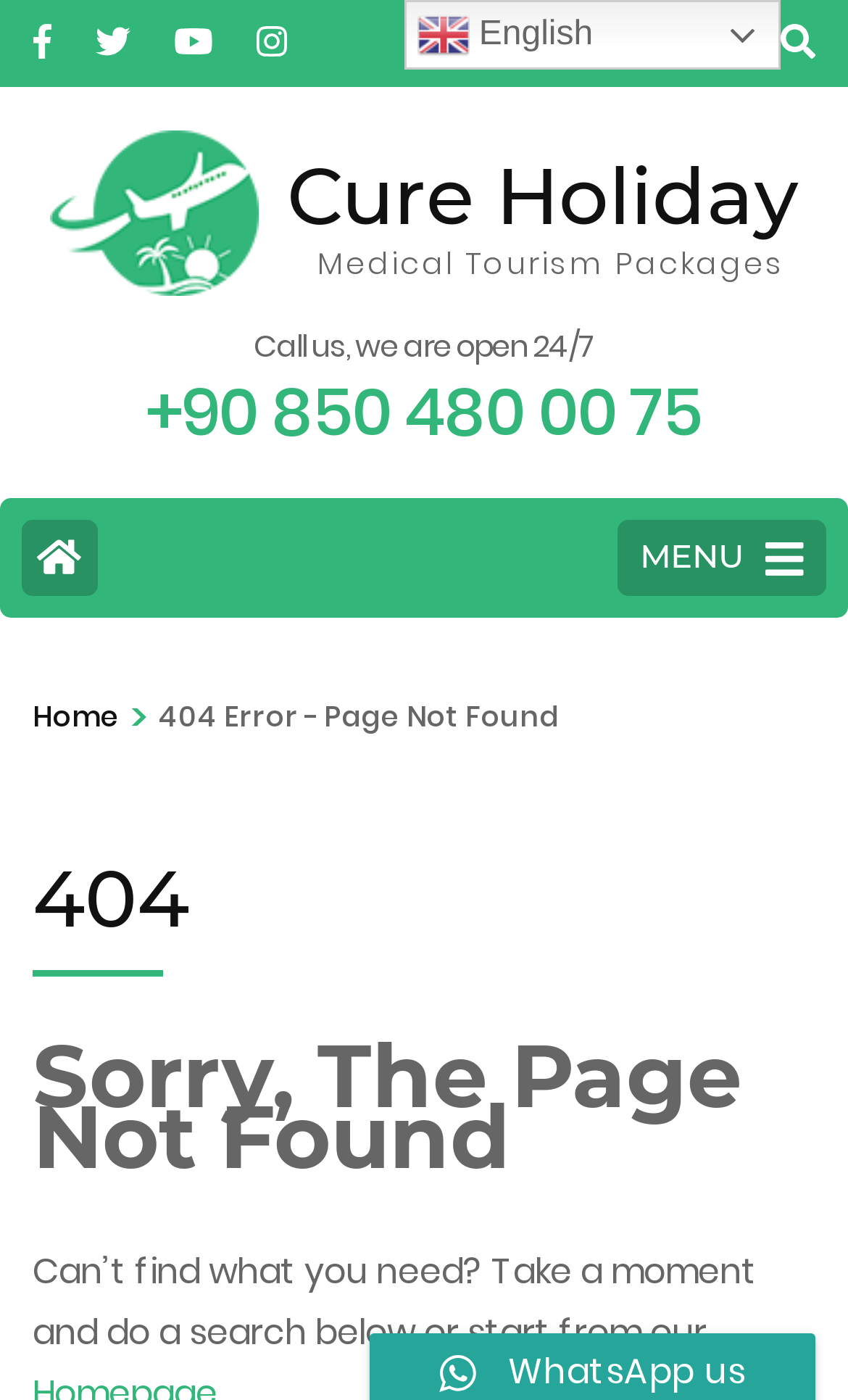Respond with a single word or phrase:
What is the language of the website?

English